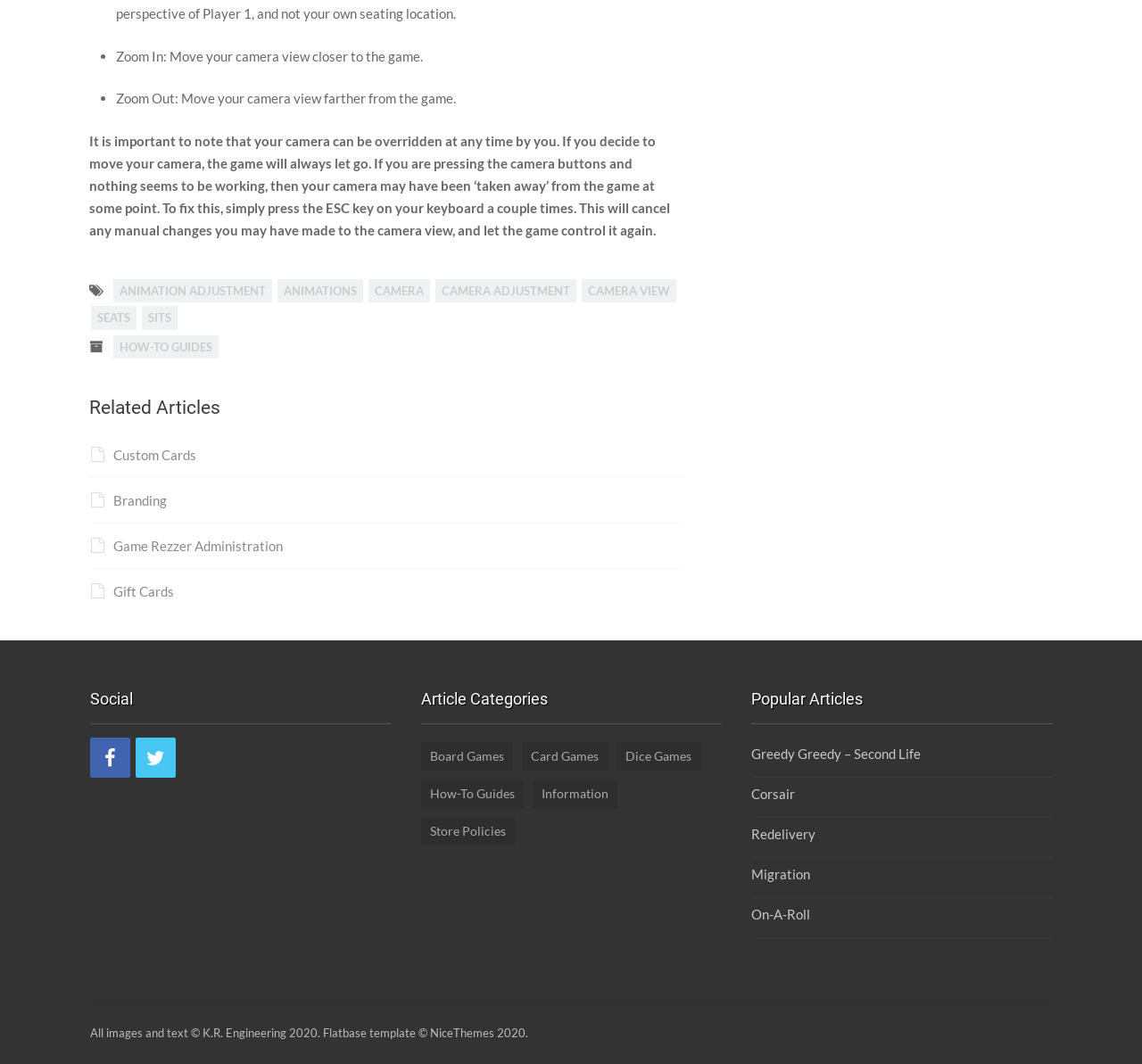Find the bounding box coordinates for the area that must be clicked to perform this action: "Visit Youtube channel".

None